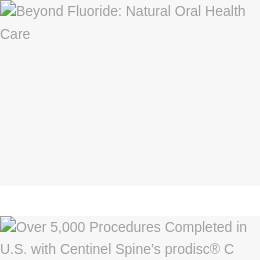Summarize the image with a detailed description that highlights all prominent details.

This image is associated with the article titled "Beyond Fluoride: Natural Oral Health Care." The content highlights the importance of alternative methods for maintaining oral health beyond traditional fluoride treatments. 

In the context of dental care, the piece emphasizes natural strategies and holistic approaches to achieve better oral health. The article is part of a collection discussing advancements and perspectives in healthcare, catering to an audience interested in innovative health solutions.

The image also appears alongside another article titled "Over 5,000 Procedures Completed in U.S. with Centinel Spine’s prodisc® C Vivo and prodisc C SK Cervical Total Disc Replacement System," which details the utilization of this advanced spinal disc replacement technology in surgeries, showcasing its success in the medical field. 

Both articles reflect ongoing developments and insights into health practices, with a focus on patient care and treatment advancements.